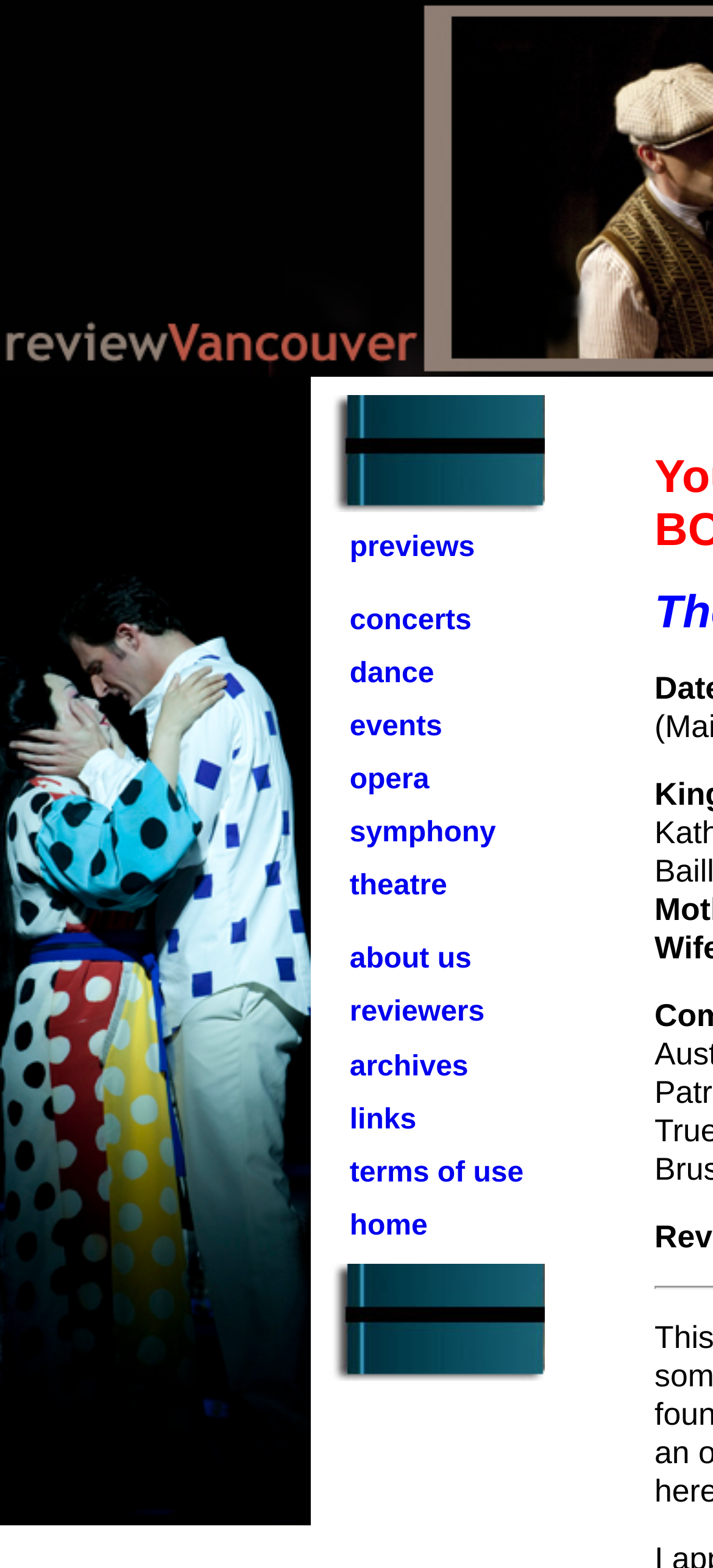Identify the bounding box for the UI element described as: "terms of use". The coordinates should be four float numbers between 0 and 1, i.e., [left, top, right, bottom].

[0.49, 0.738, 0.734, 0.758]